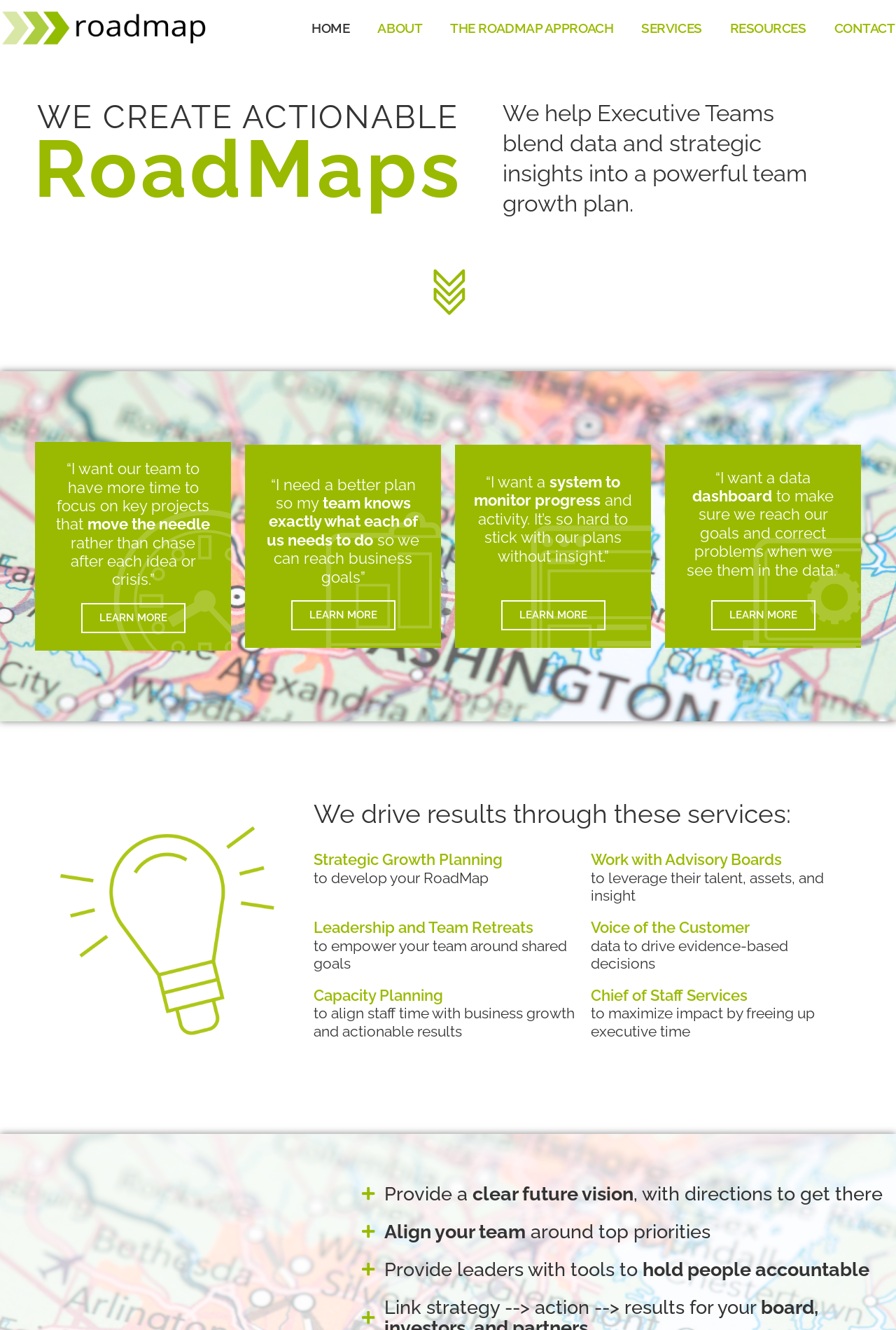Explain the webpage in detail.

This webpage is about a company that creates actionable roadmaps for executive teams. At the top, there is a navigation menu with links to different sections of the website, including "HOME", "ABOUT", "THE ROADMAP APPROACH", "SERVICES", "RESOURCES", and "CONTACT". 

Below the navigation menu, there is a heading that reads "WE CREATE ACTIONABLE RoadMaps" in two lines, with the second line slightly indented. 

To the right of the heading, there is an image. 

Below the heading and the image, there are three sections with quotes from executives, each followed by a "LEARN MORE" link. The quotes express the need for a better plan, a system to monitor progress, and a data dashboard to reach business goals.

Further down, there is a section that lists the services offered by the company, including "Strategic Growth Planning", "Work with Advisory Boards", "Leadership and Team Retreats", "Voice of the Customer", "Capacity Planning", and "Chief of Staff Services". Each service has a brief description and a link to learn more.

At the bottom of the page, there are three lines of text that describe the benefits of the company's services, including providing a clear future vision, aligning the team around top priorities, and linking strategy to action and results.